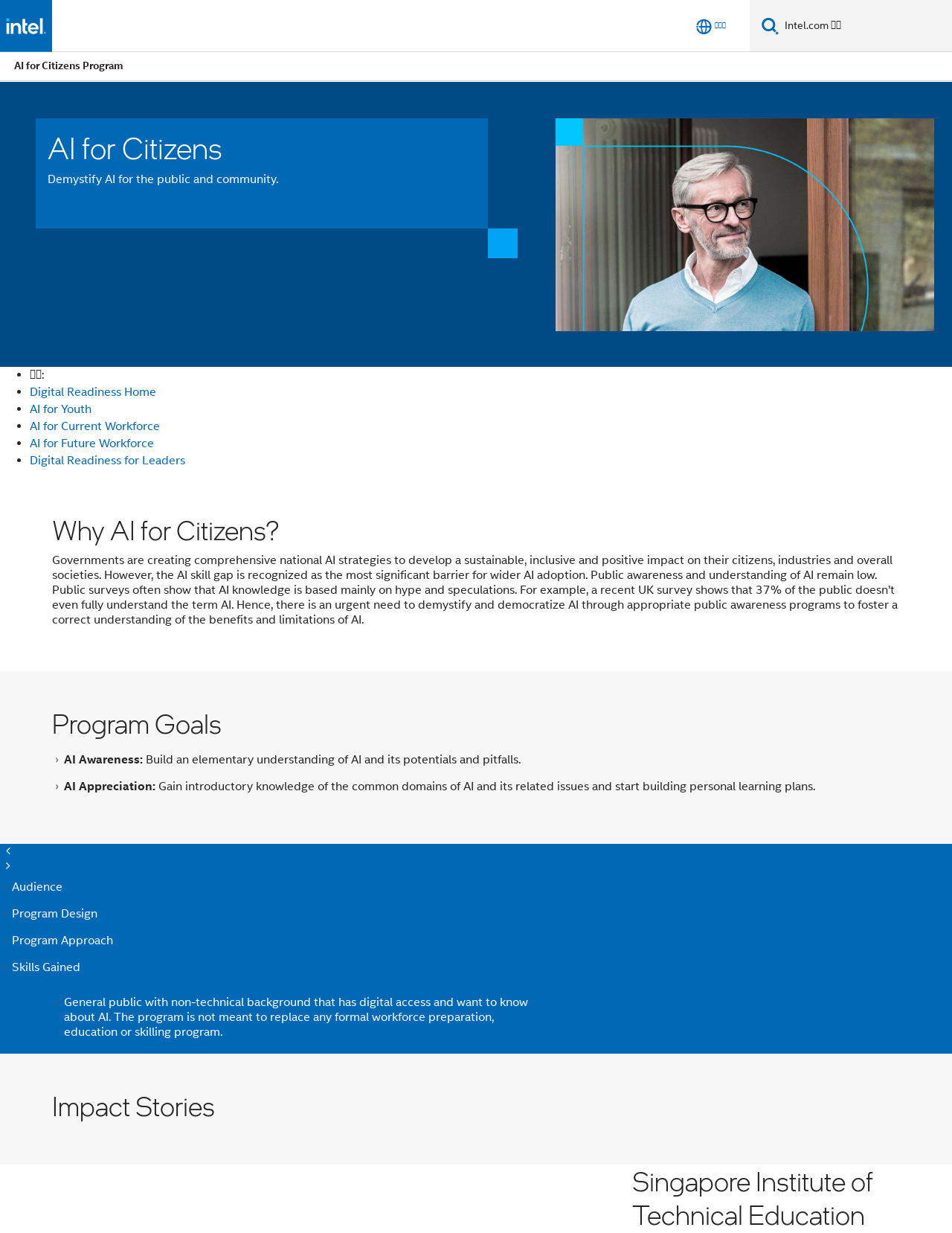Refer to the image and provide a thorough answer to this question:
How many program goals are listed on the webpage?

The webpage lists two program goals under the 'Program Goals' section: 'AI Awareness' and 'AI Appreciation'. These goals are described in detail, with 'AI Awareness' aiming to build an elementary understanding of AI and its potentials and pitfalls, and 'AI Appreciation' aiming to gain introductory knowledge of the common domains of AI and its related issues.